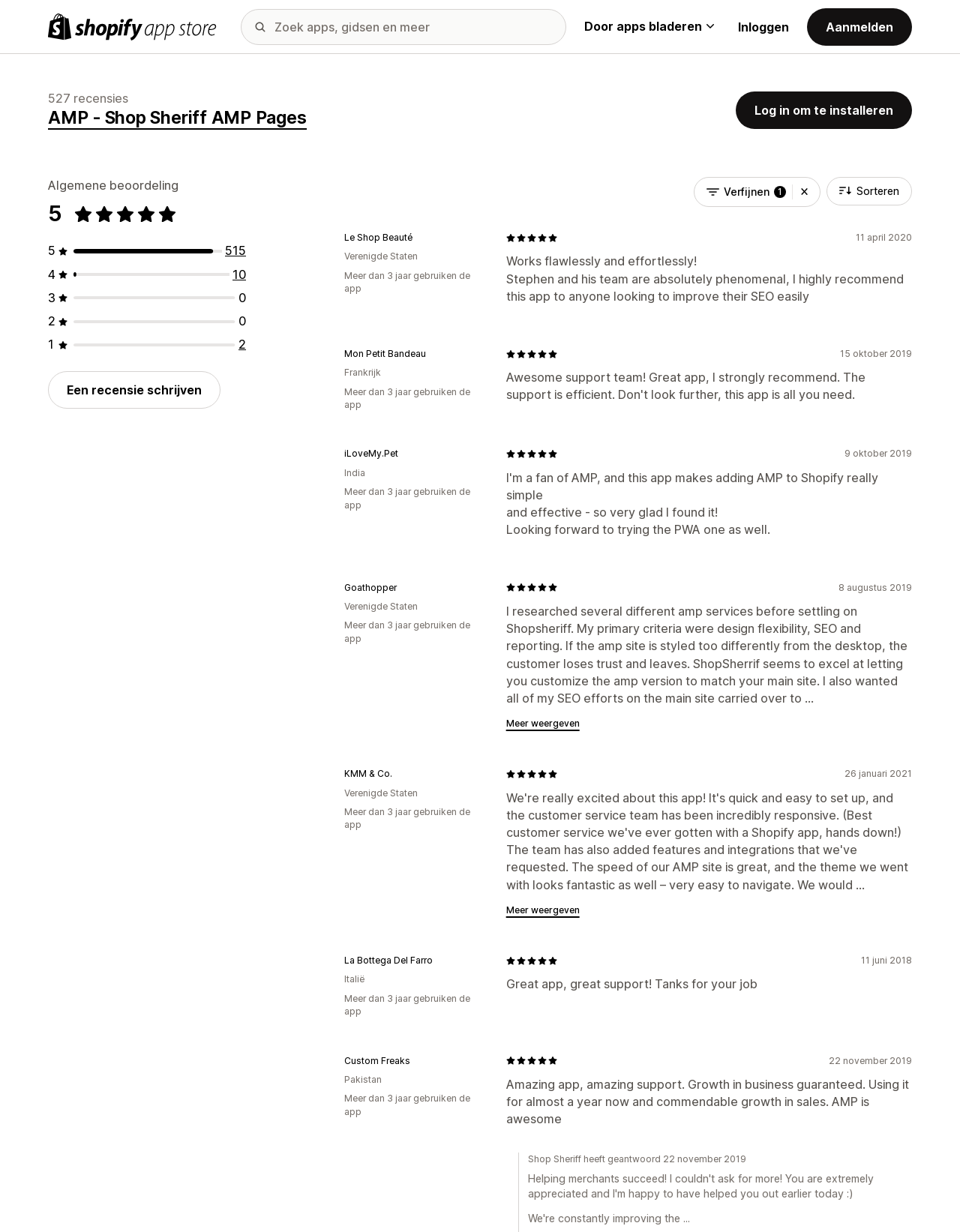Are there any filters available for reviews?
Provide a concise answer using a single word or phrase based on the image.

Yes